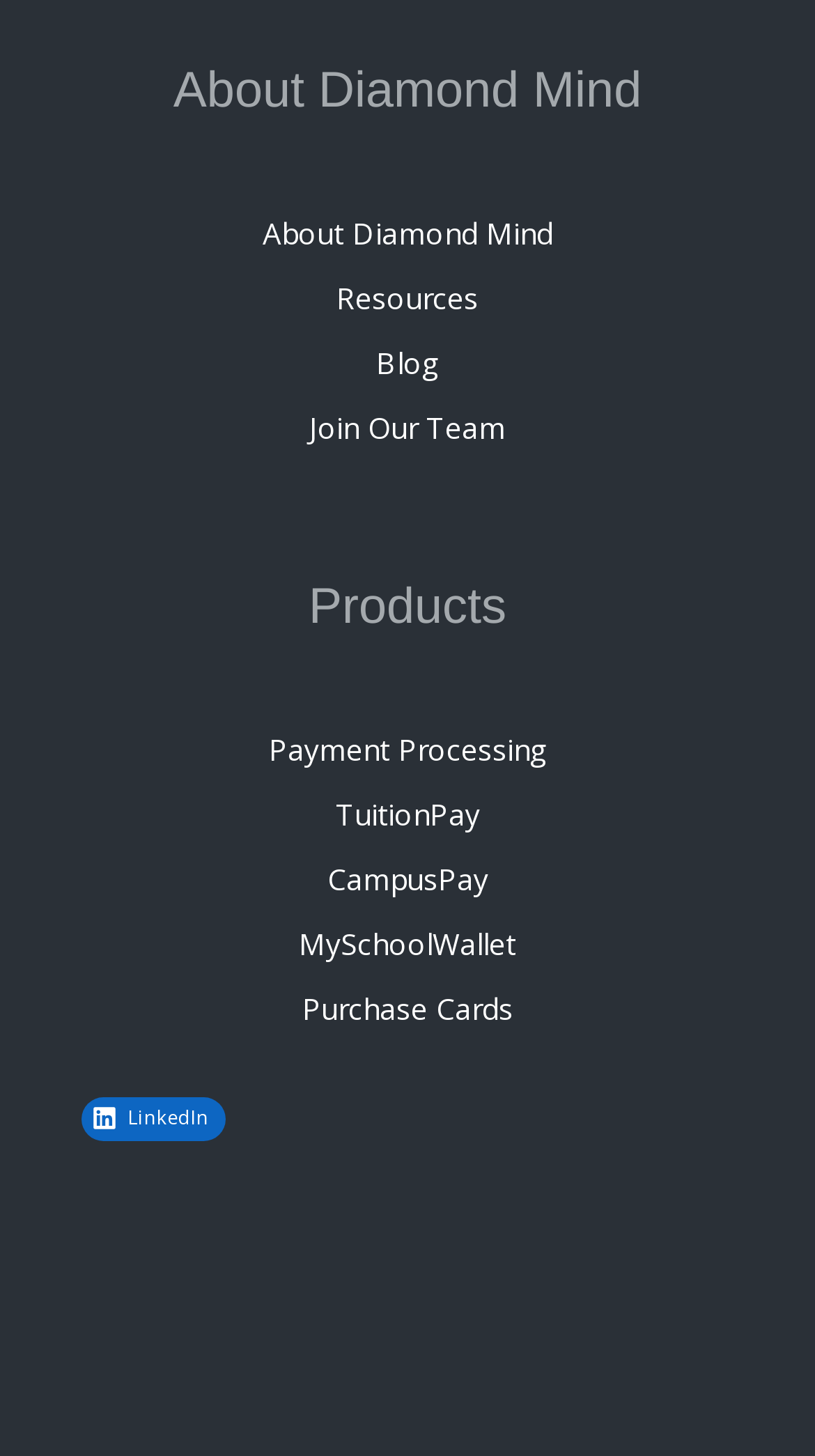Show the bounding box coordinates of the element that should be clicked to complete the task: "learn about diamond mind".

[0.1, 0.04, 0.9, 0.1]